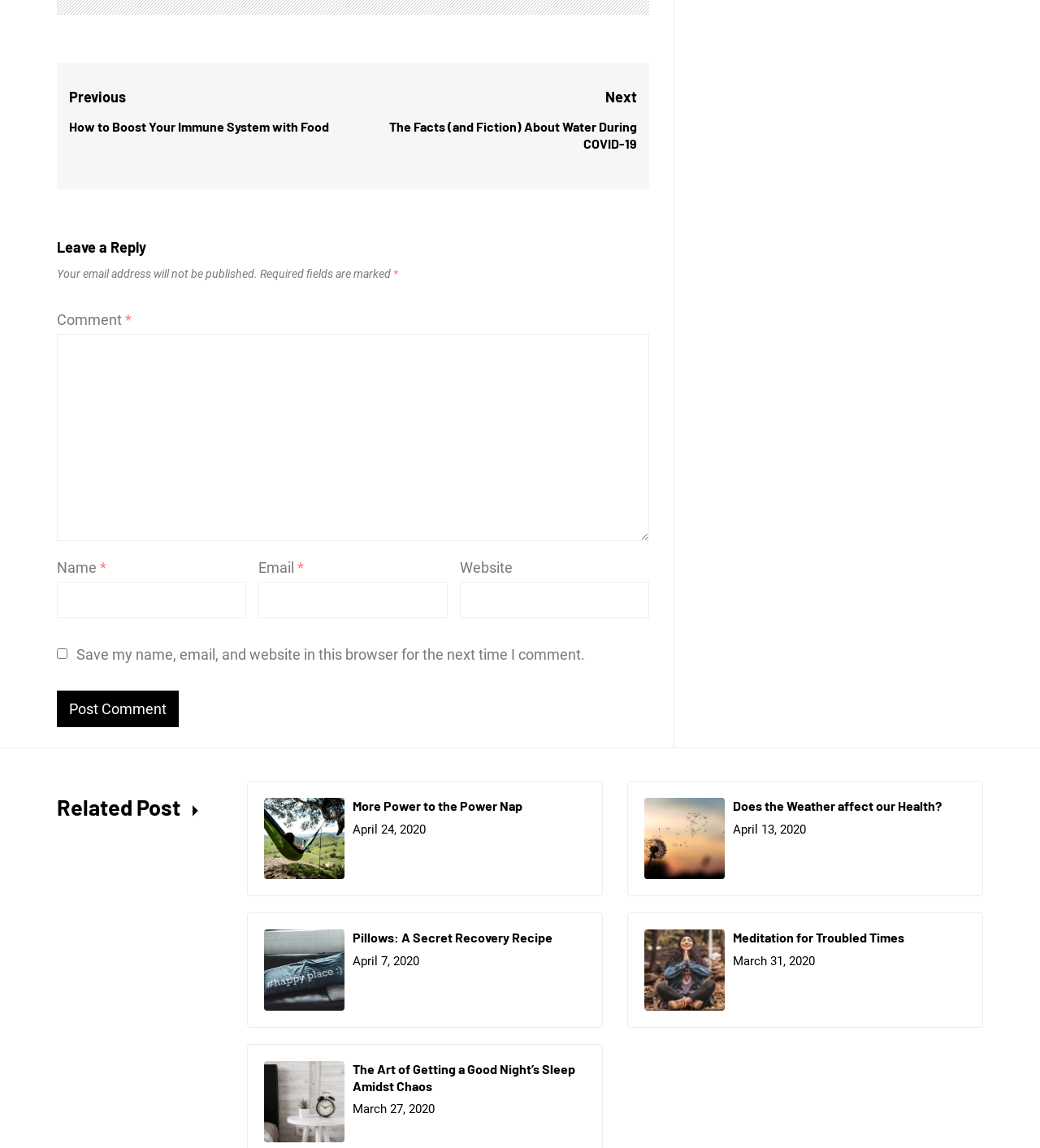Find the bounding box coordinates of the UI element according to this description: "aria-label="Carpet Cleaning"".

None